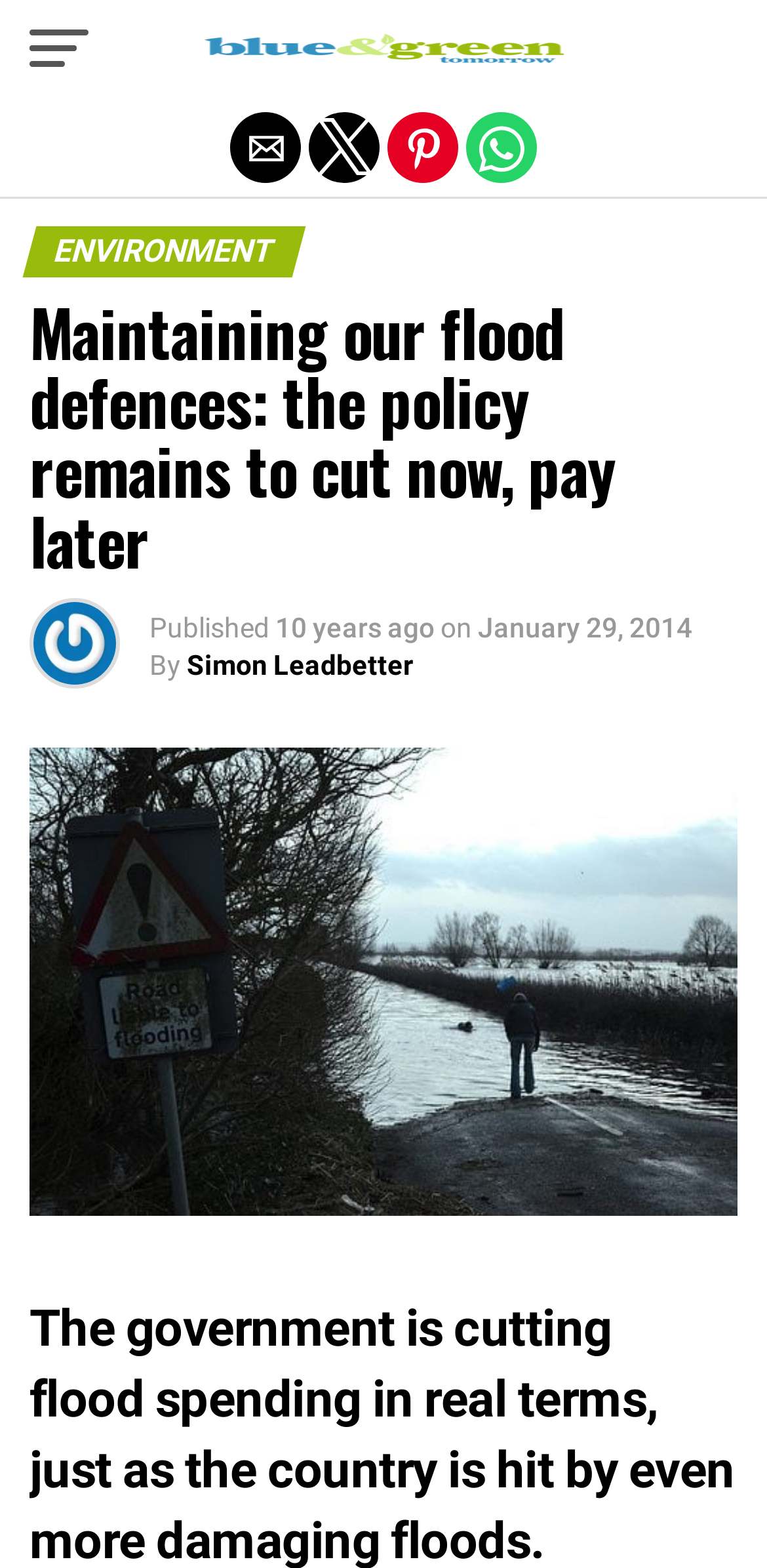When was the article published?
Please provide a comprehensive answer based on the visual information in the image.

I found the publication date by looking at the time element with the text 'January 29, 2014' which is likely to be the publication date of the article.